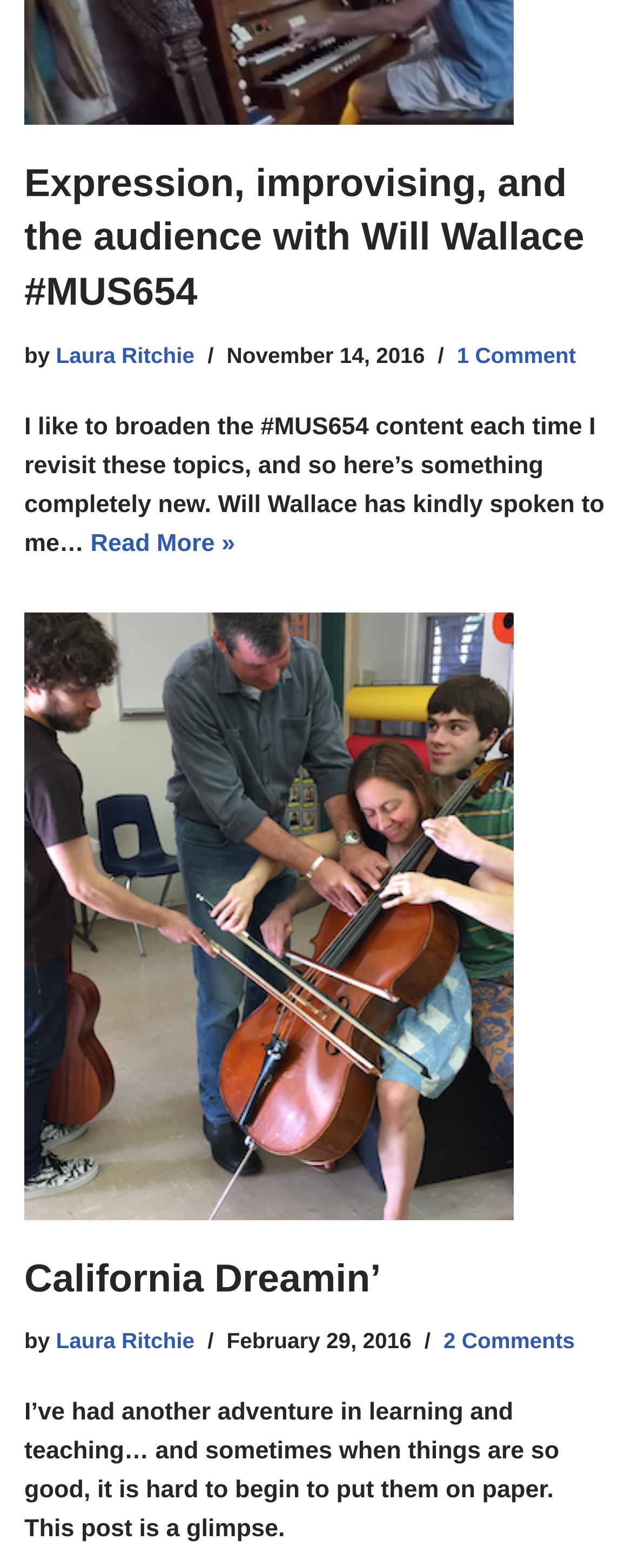Specify the bounding box coordinates of the area to click in order to execute this command: 'View the comments on the blog post about Expression, improvising, and the audience with Will Wallace'. The coordinates should consist of four float numbers ranging from 0 to 1, and should be formatted as [left, top, right, bottom].

[0.723, 0.219, 0.911, 0.234]